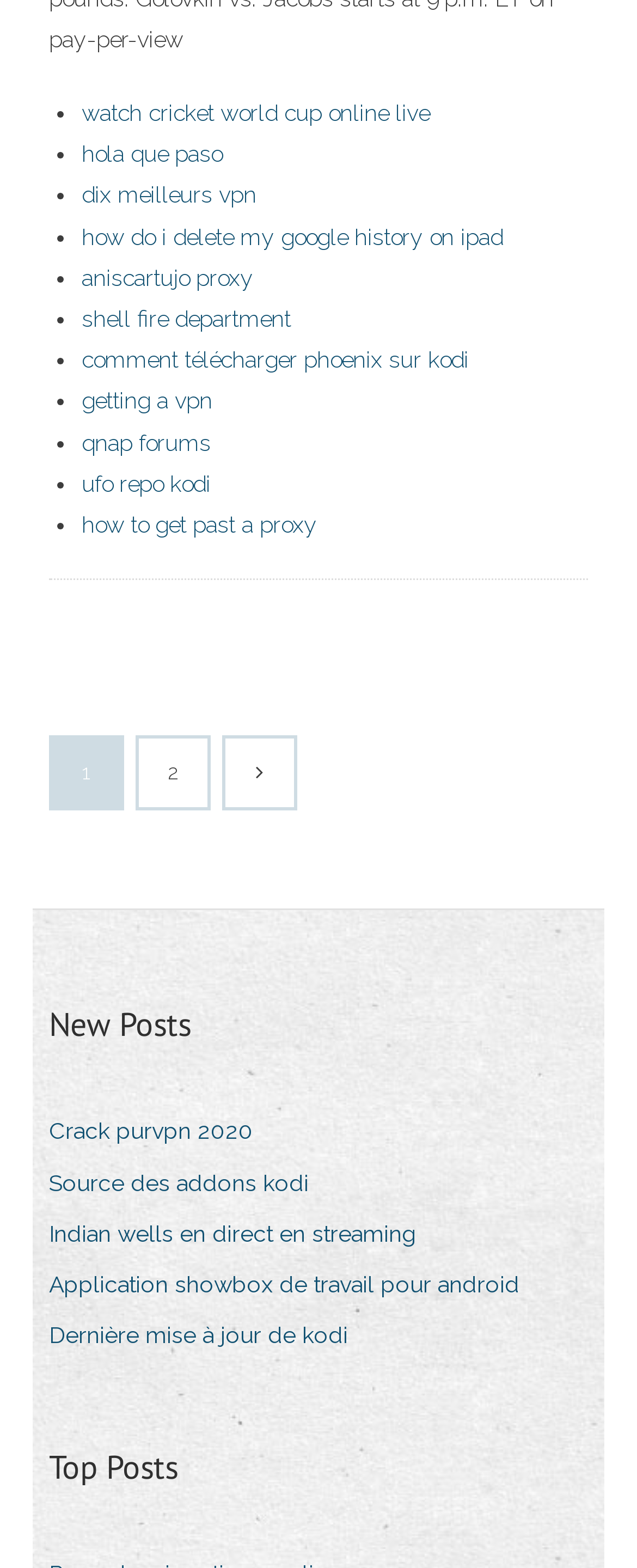Please determine the bounding box coordinates of the element's region to click for the following instruction: "view 'Top Posts'".

[0.077, 0.92, 0.279, 0.952]